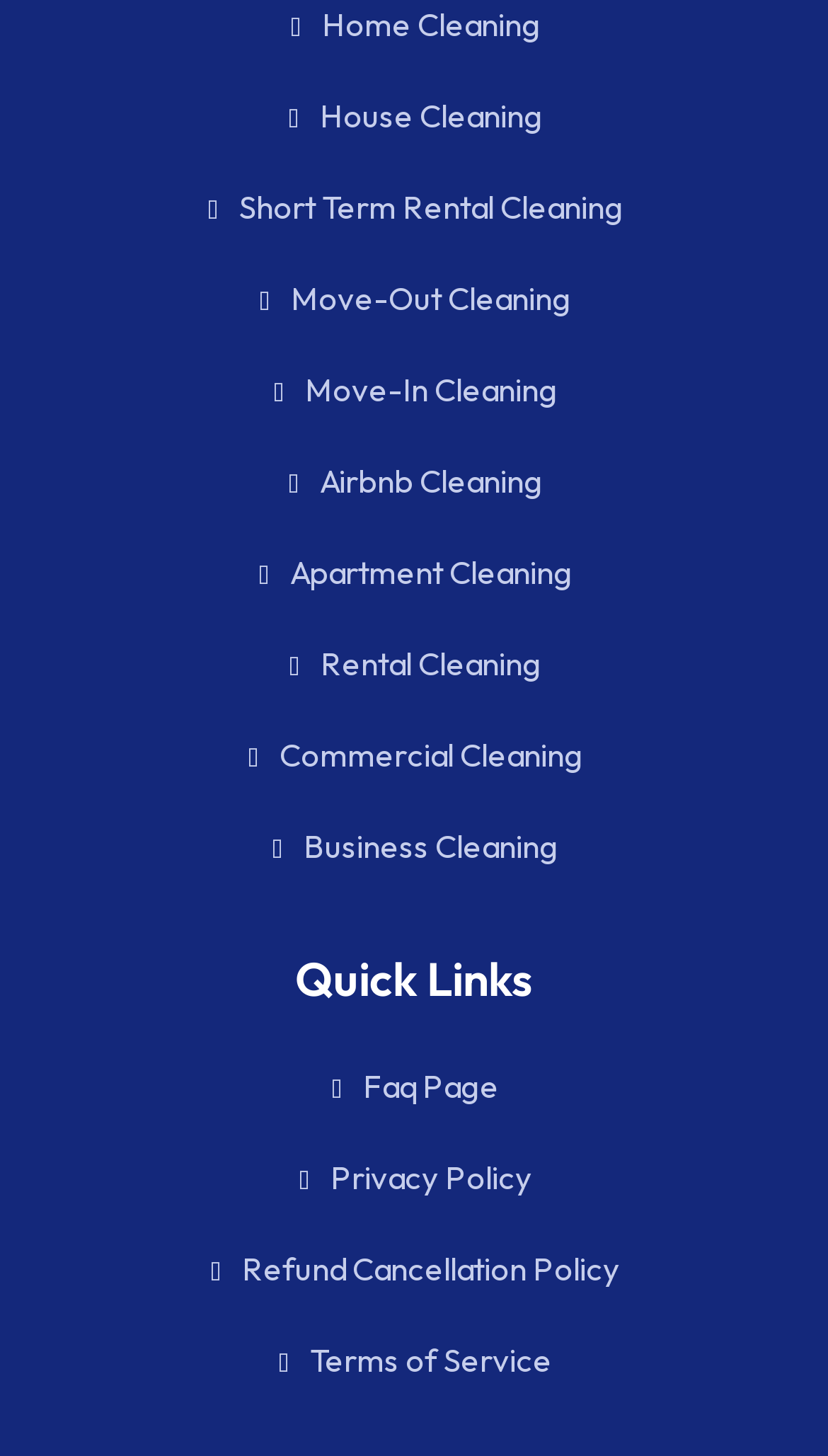Identify the bounding box coordinates for the UI element described as follows: Privacy Policy. Use the format (top-left x, top-left y, bottom-right x, bottom-right y) and ensure all values are floating point numbers between 0 and 1.

[0.36, 0.794, 0.642, 0.822]